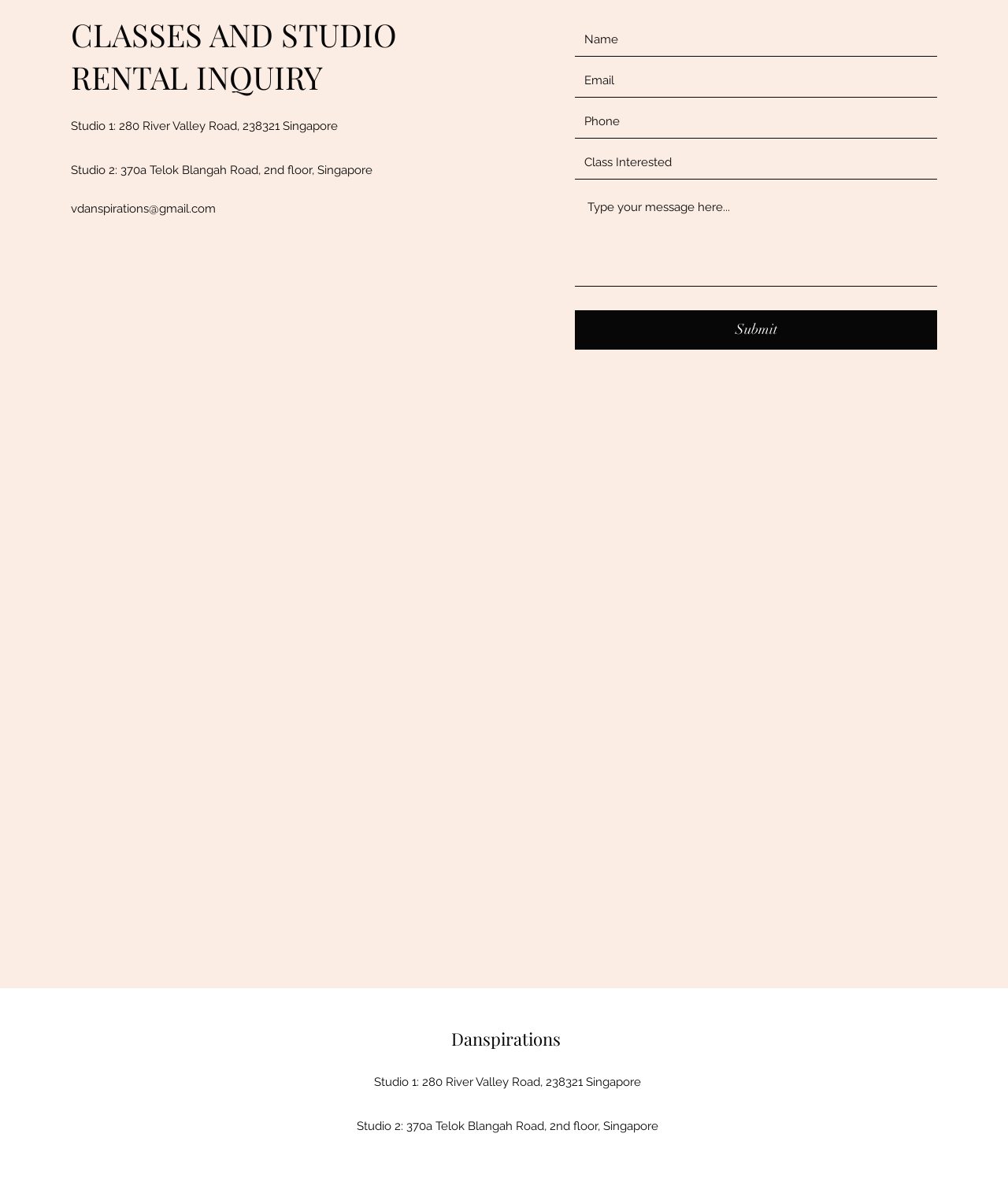Please provide a comprehensive answer to the question below using the information from the image: How many social media links are provided?

I found a 'Social Bar' section at the bottom of the webpage, which contains links to two social media platforms, Facebook and Instagram.